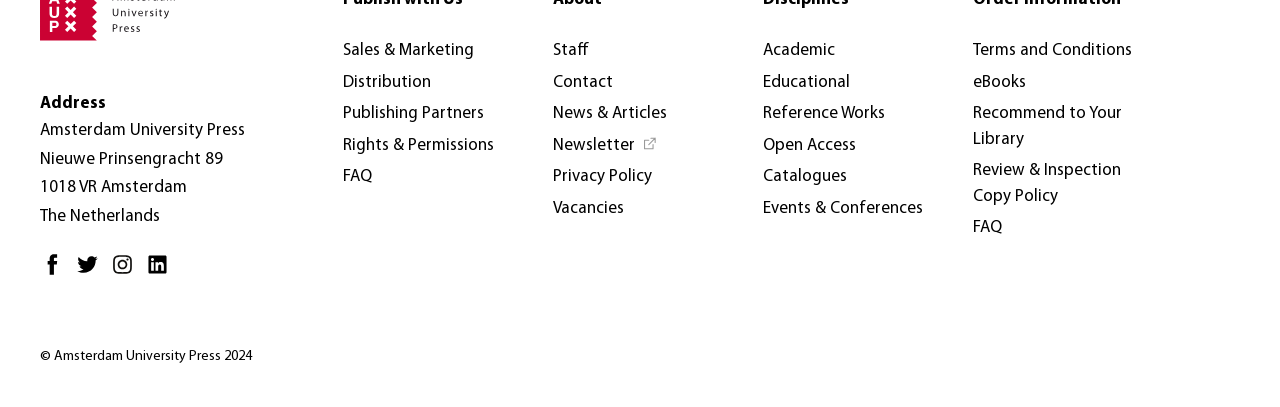Locate the bounding box coordinates of the element I should click to achieve the following instruction: "Review Terms and Conditions".

[0.758, 0.087, 0.887, 0.164]